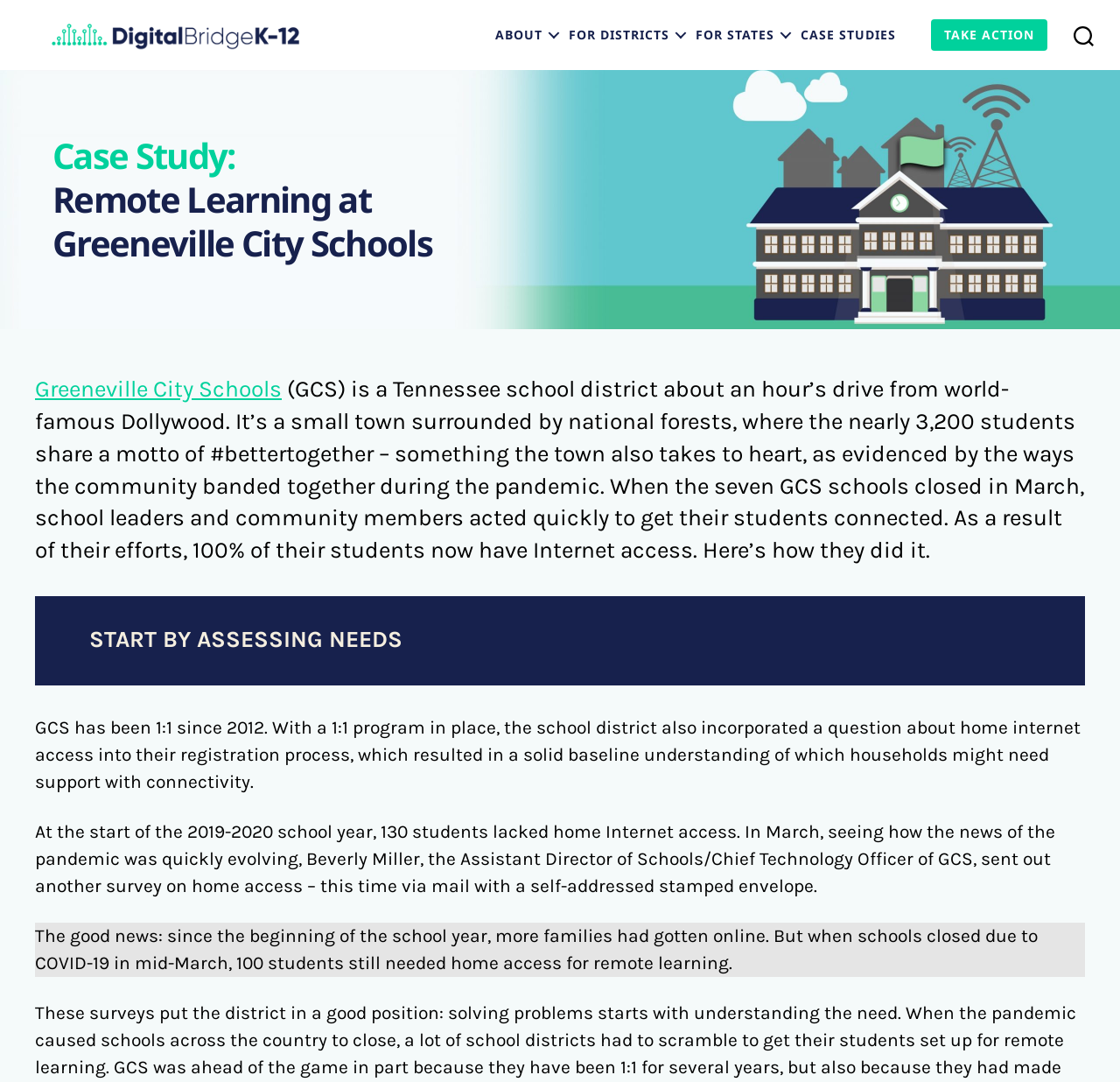Bounding box coordinates are specified in the format (top-left x, top-left y, bottom-right x, bottom-right y). All values are floating point numbers bounded between 0 and 1. Please provide the bounding box coordinate of the region this sentence describes: Greeneville City Schools

[0.031, 0.347, 0.252, 0.372]